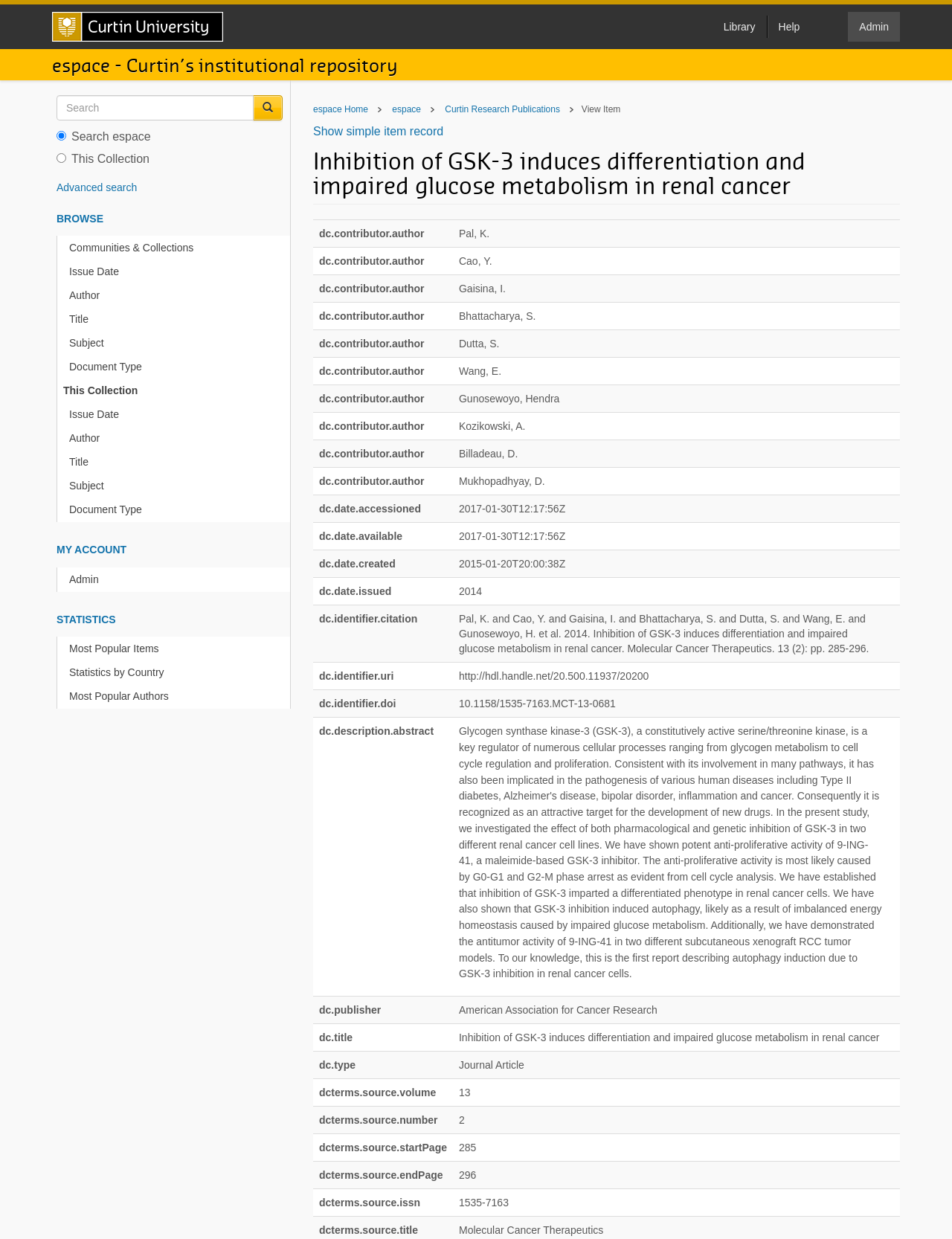Please identify the coordinates of the bounding box for the clickable region that will accomplish this instruction: "Access espace Home".

[0.329, 0.084, 0.387, 0.093]